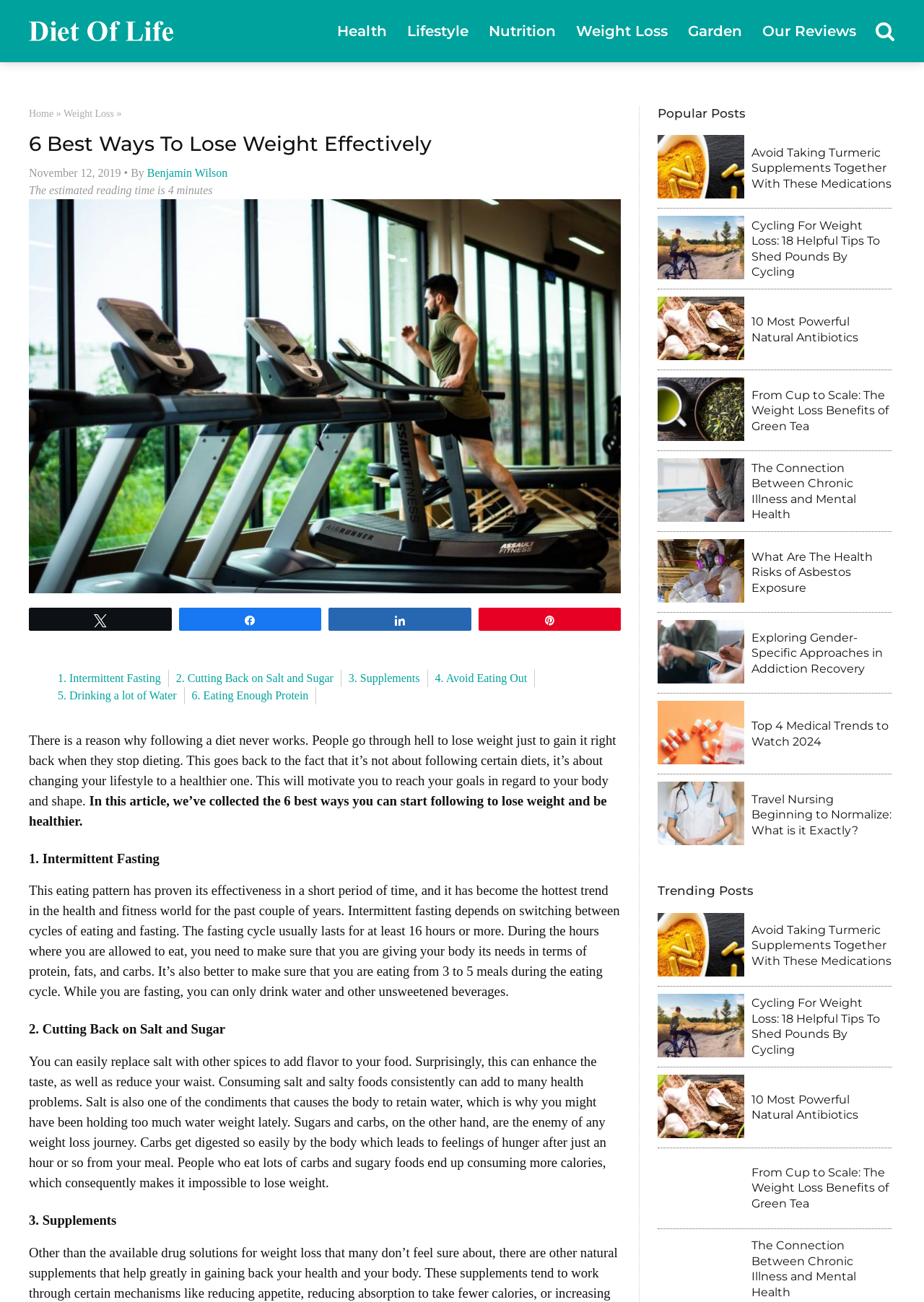Show me the bounding box coordinates of the clickable region to achieve the task as per the instruction: "Read the article '6 Best Ways To Lose Weight Effectively'".

[0.031, 0.101, 0.467, 0.12]